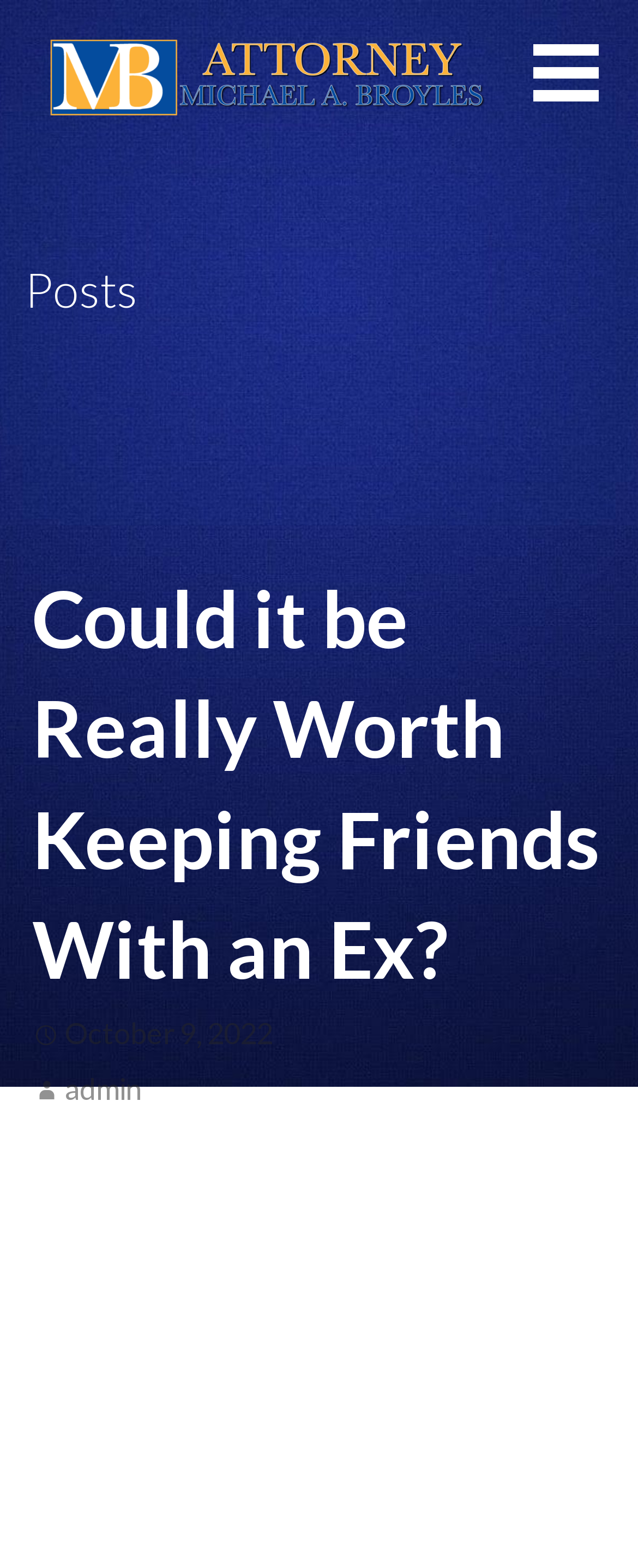When was the article published?
Answer the question based on the image using a single word or a brief phrase.

October 9, 2022